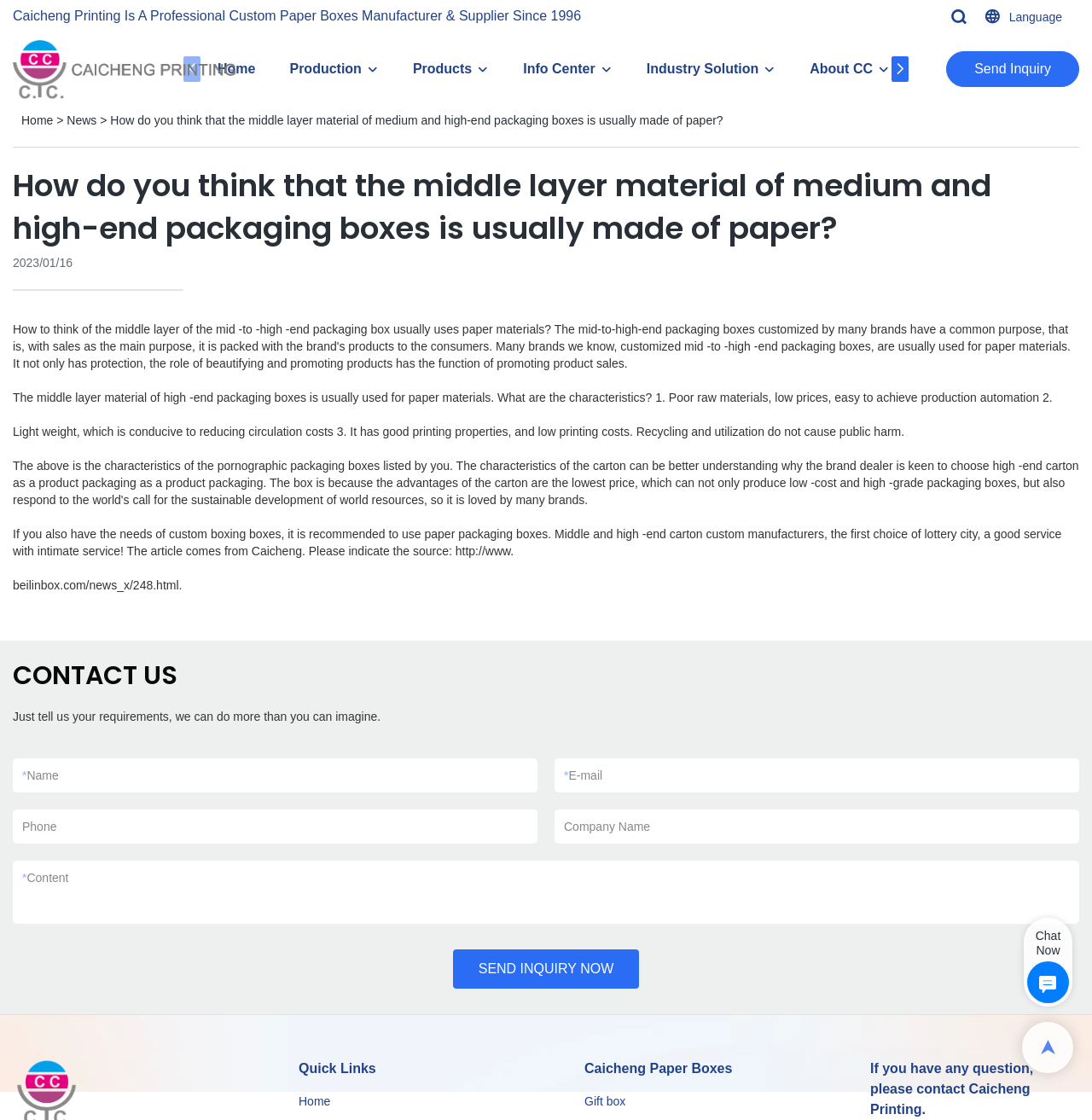Please determine the heading text of this webpage.

How do you think that the middle layer material of medium and high-end packaging boxes is usually made of paper?